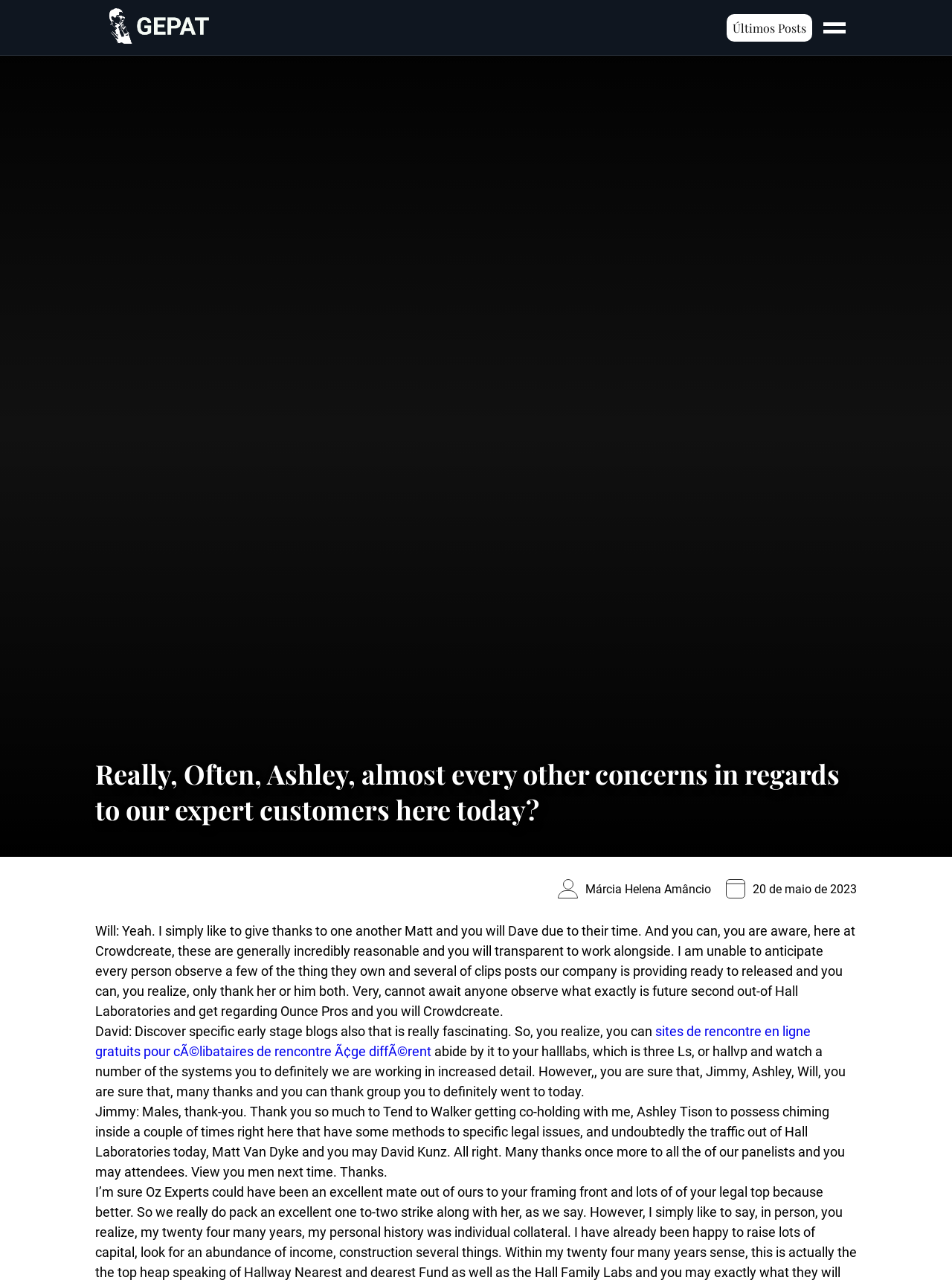Using a single word or phrase, answer the following question: 
Who is the co-holder mentioned in the text?

Will Walker